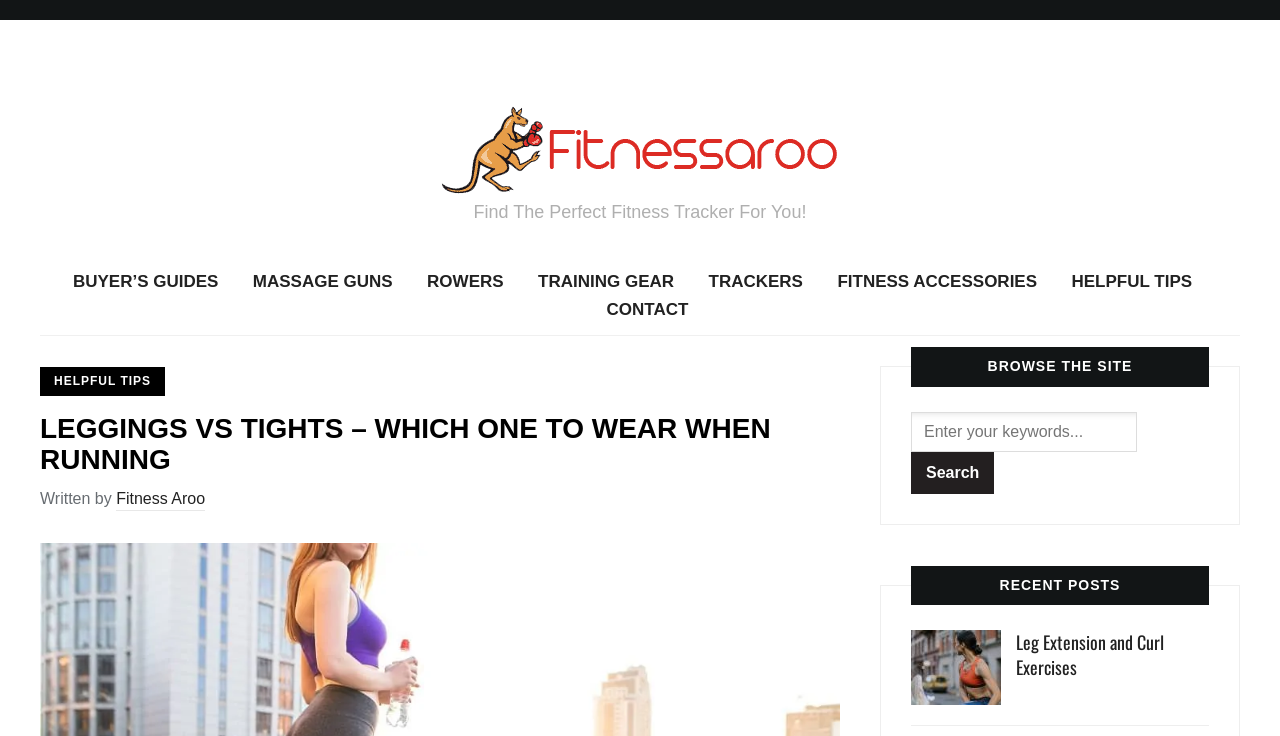What is the topic of the article?
Based on the image, answer the question with a single word or brief phrase.

Leggings vs Tights for running